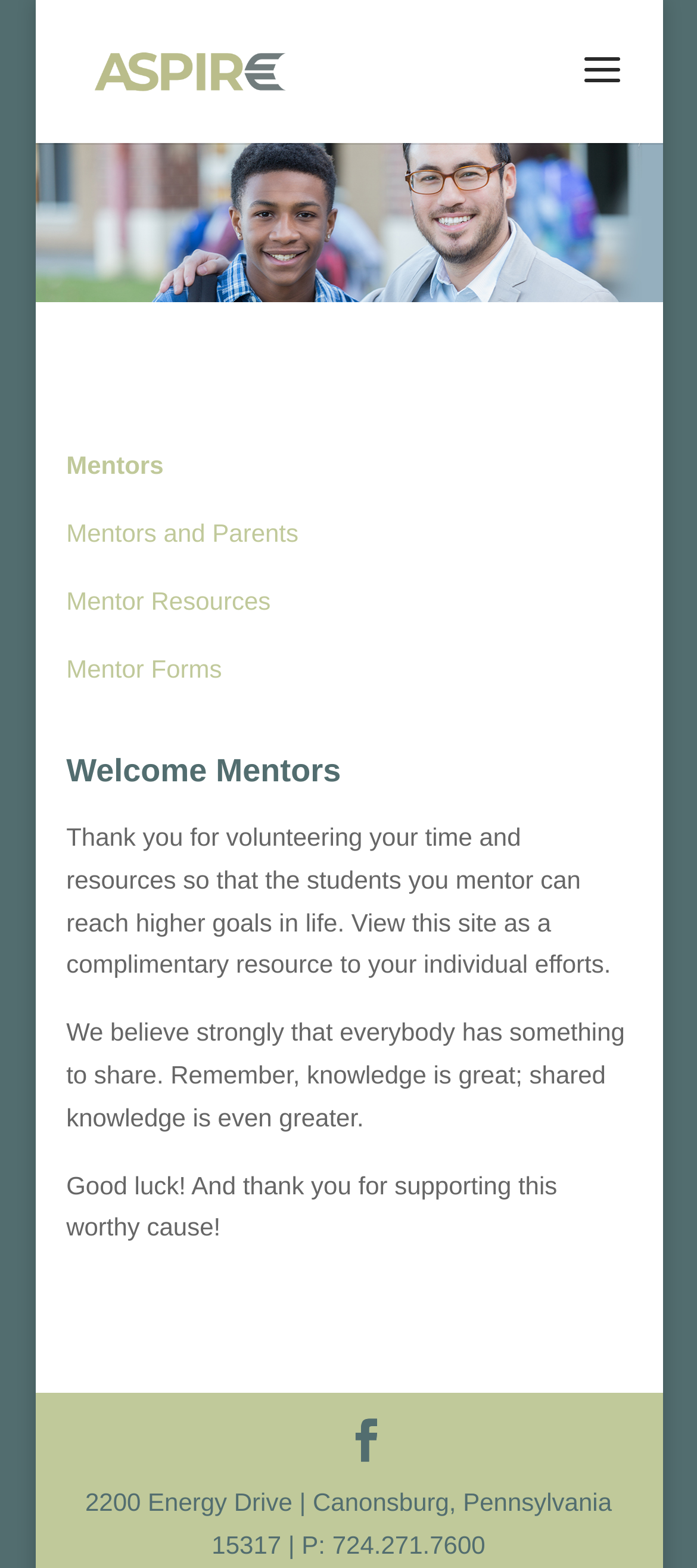Using a single word or phrase, answer the following question: 
How many links are there in the mentor section?

4